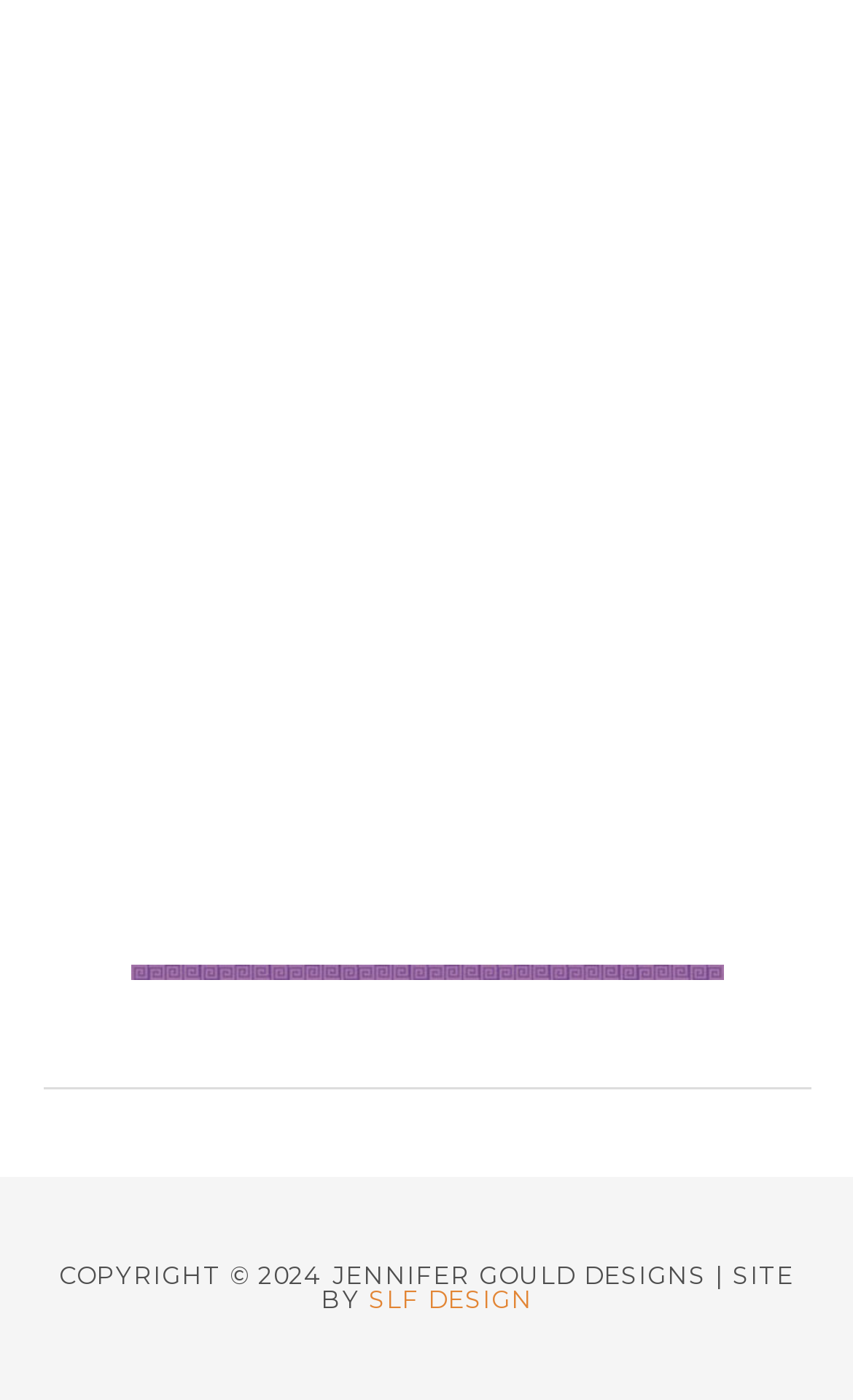Respond to the question below with a single word or phrase:
How many figures are on the webpage?

2